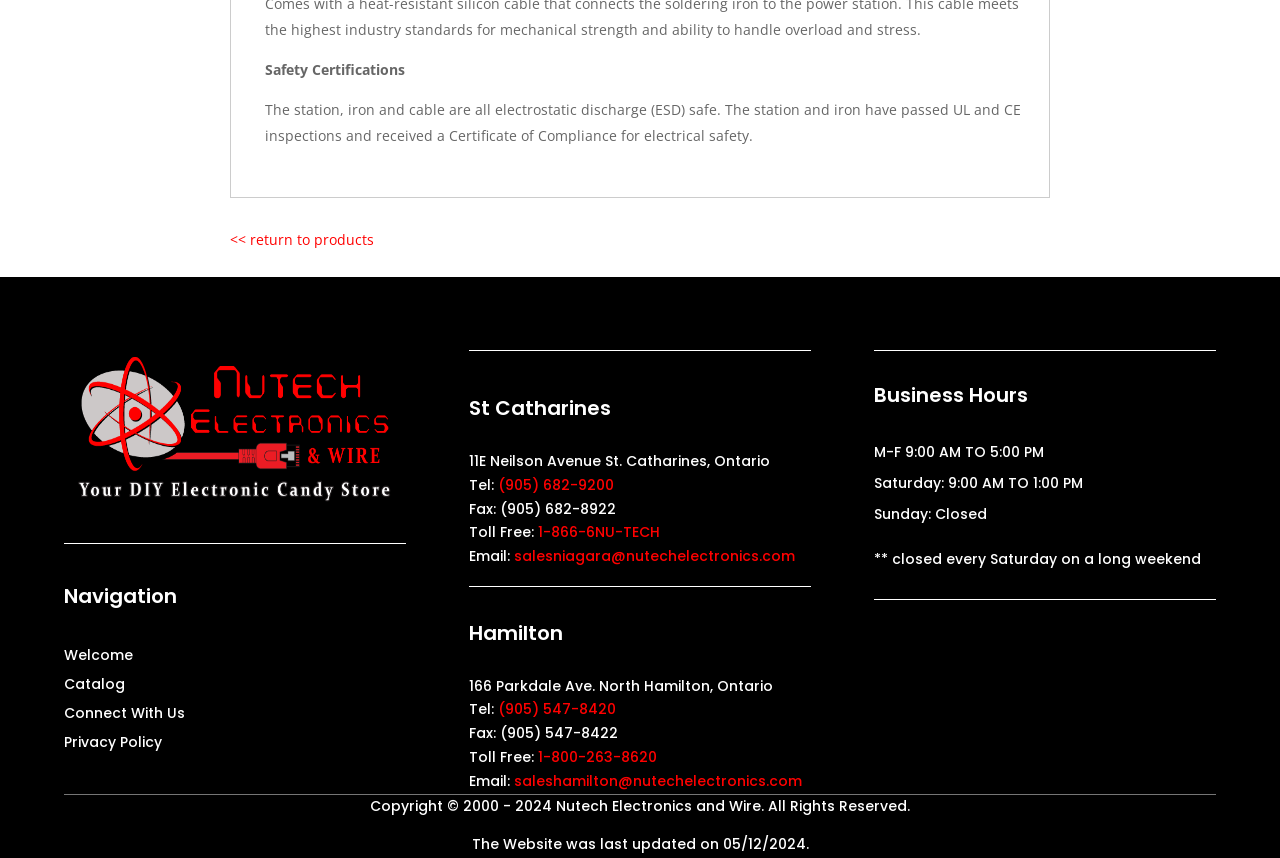What is the email address for sales in St Catharines?
Based on the image, answer the question in a detailed manner.

I found the answer by looking at the section of the webpage that lists the company's contact information for St Catharines. Under the 'St Catharines' heading, I found the email address listed as 'salesniagara@nutechelectronics.com'.